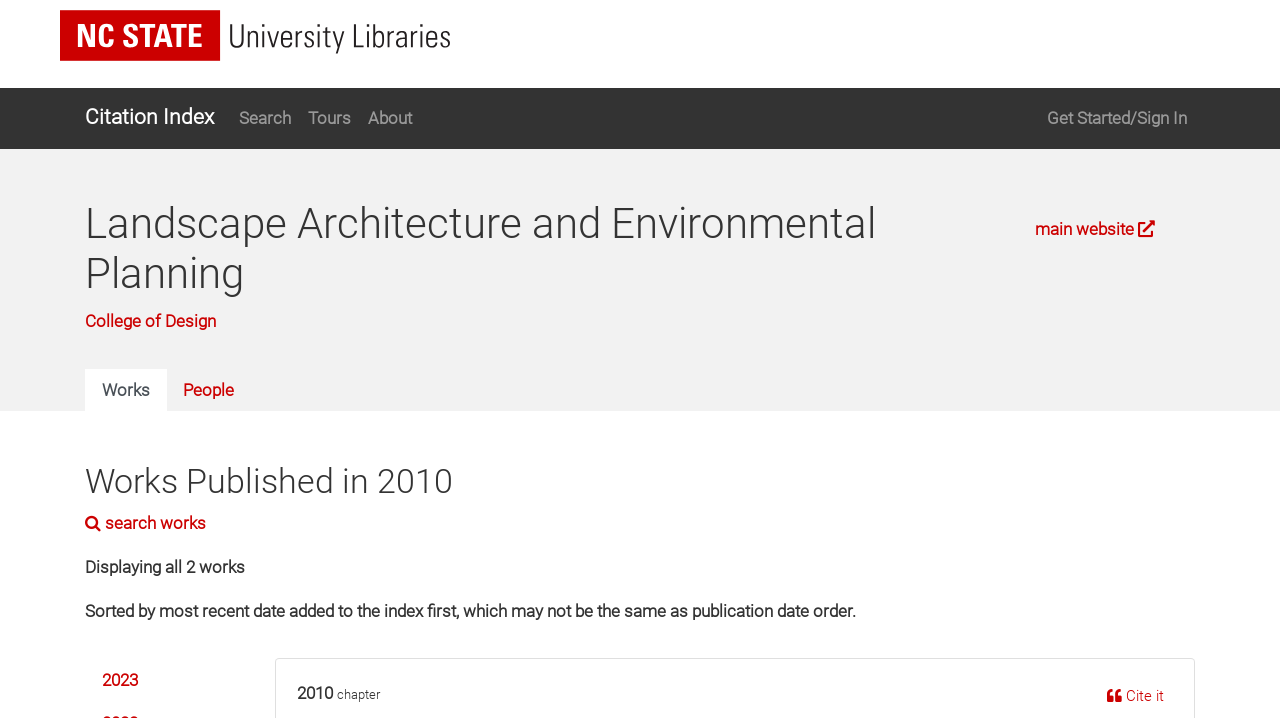Identify the bounding box coordinates of the region that needs to be clicked to carry out this instruction: "Go to main website". Provide these coordinates as four float numbers ranging from 0 to 1, i.e., [left, top, right, bottom].

[0.809, 0.305, 0.902, 0.333]